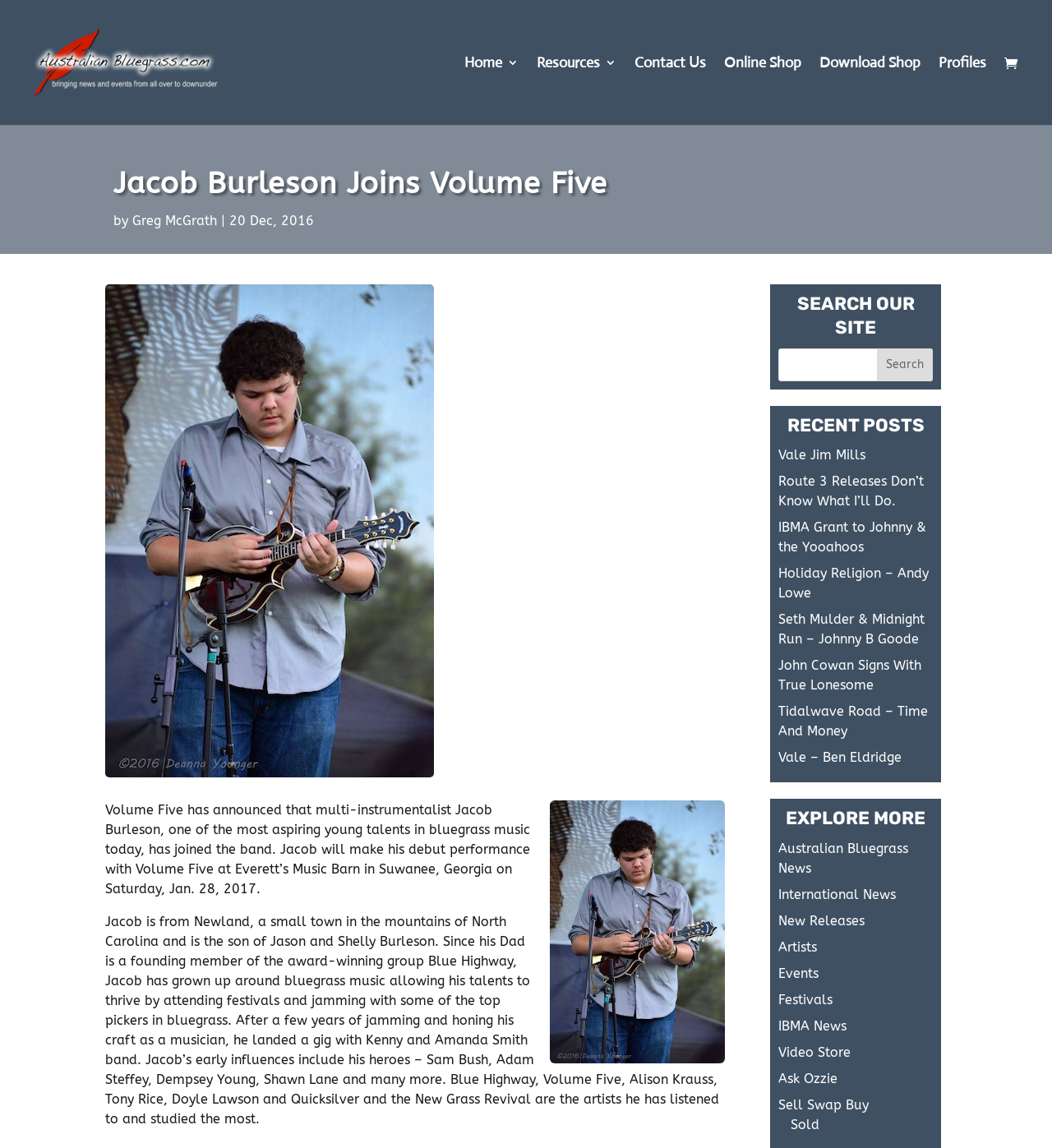Please identify the bounding box coordinates for the region that you need to click to follow this instruction: "Search for something on the site".

[0.74, 0.303, 0.887, 0.332]